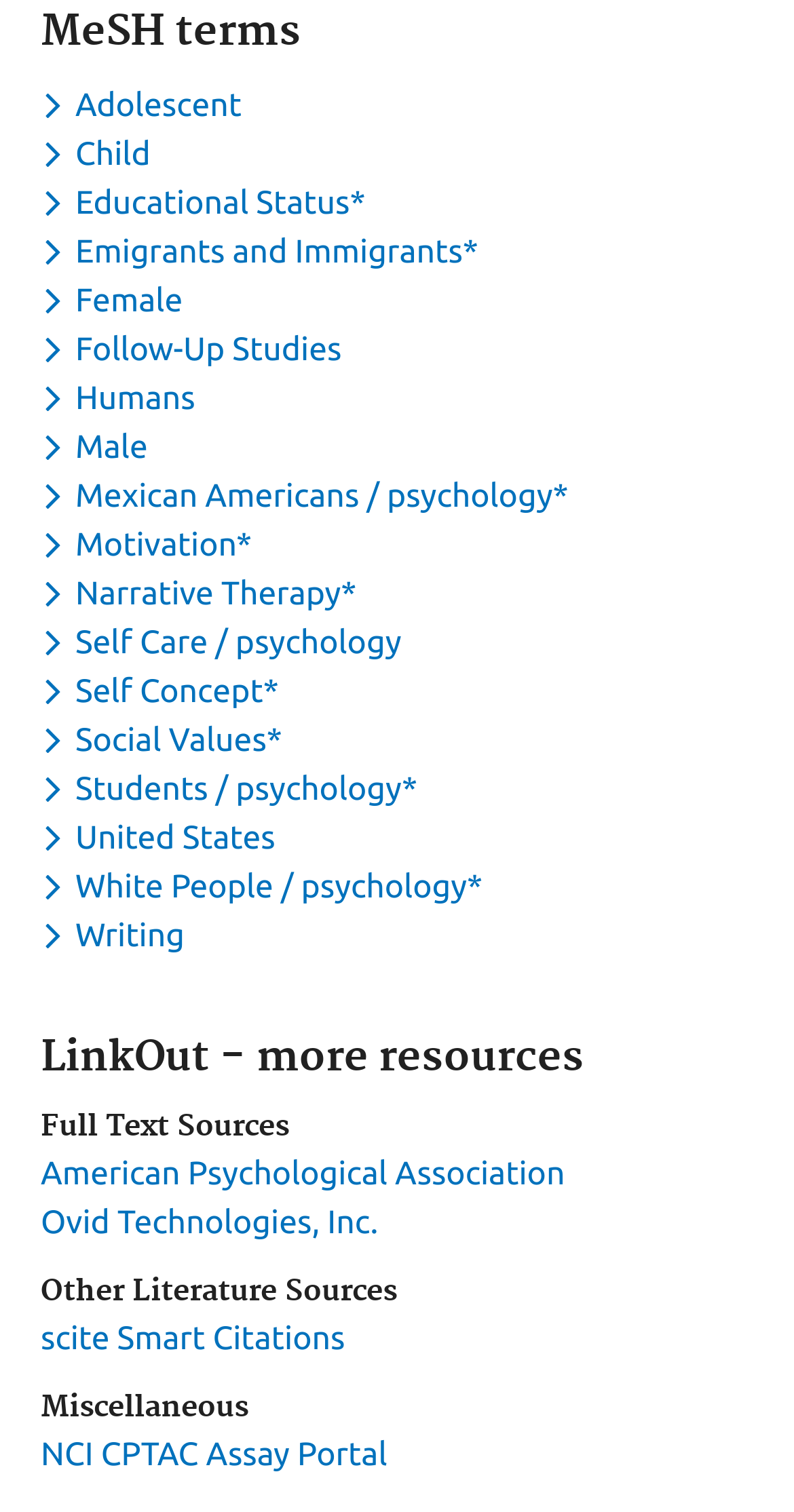Provide the bounding box coordinates of the HTML element this sentence describes: "Follow-Up Studies". The bounding box coordinates consist of four float numbers between 0 and 1, i.e., [left, top, right, bottom].

[0.051, 0.219, 0.443, 0.243]